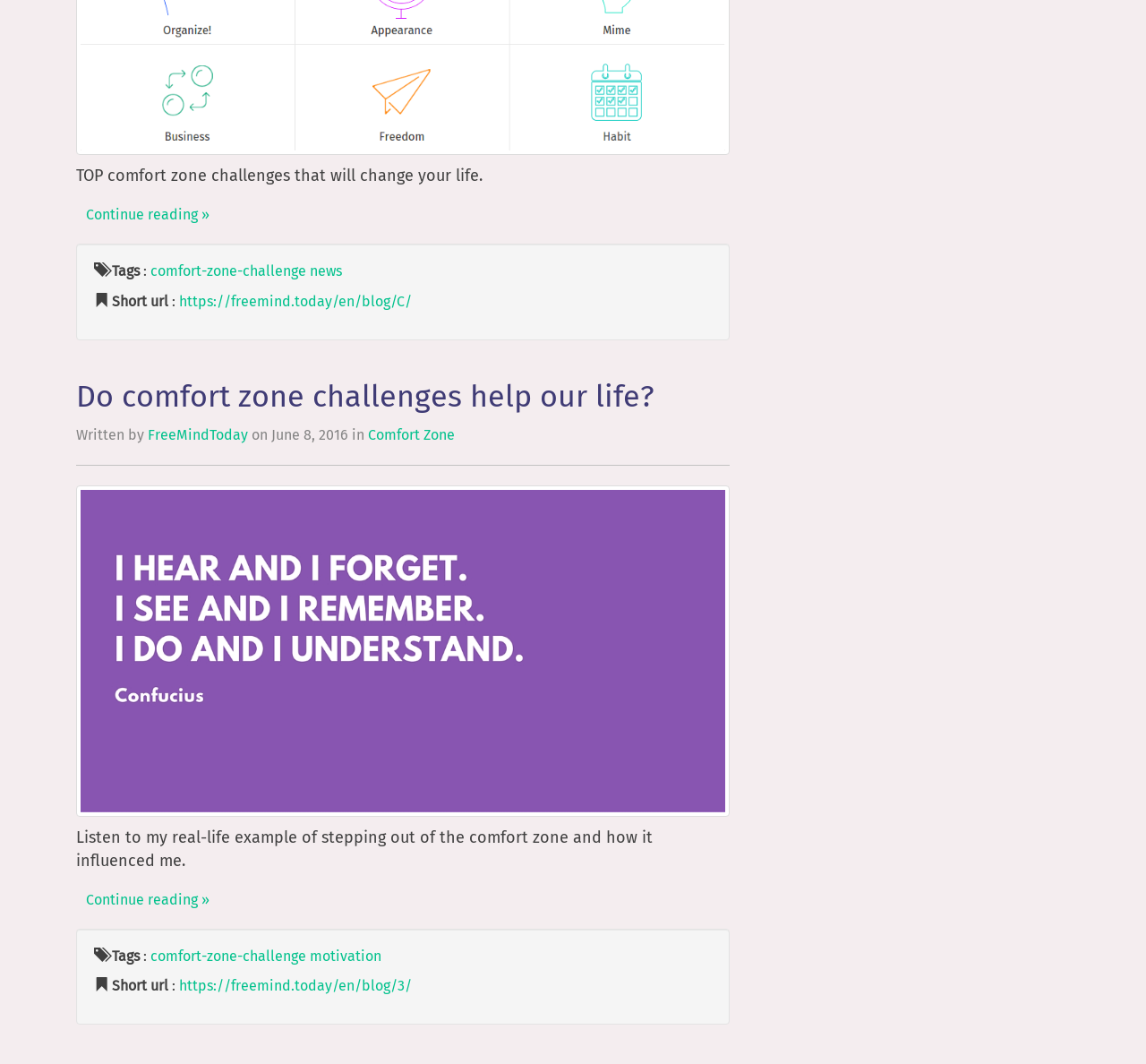From the given element description: "Continue reading »", find the bounding box for the UI element. Provide the coordinates as four float numbers between 0 and 1, in the order [left, top, right, bottom].

[0.066, 0.829, 0.191, 0.863]